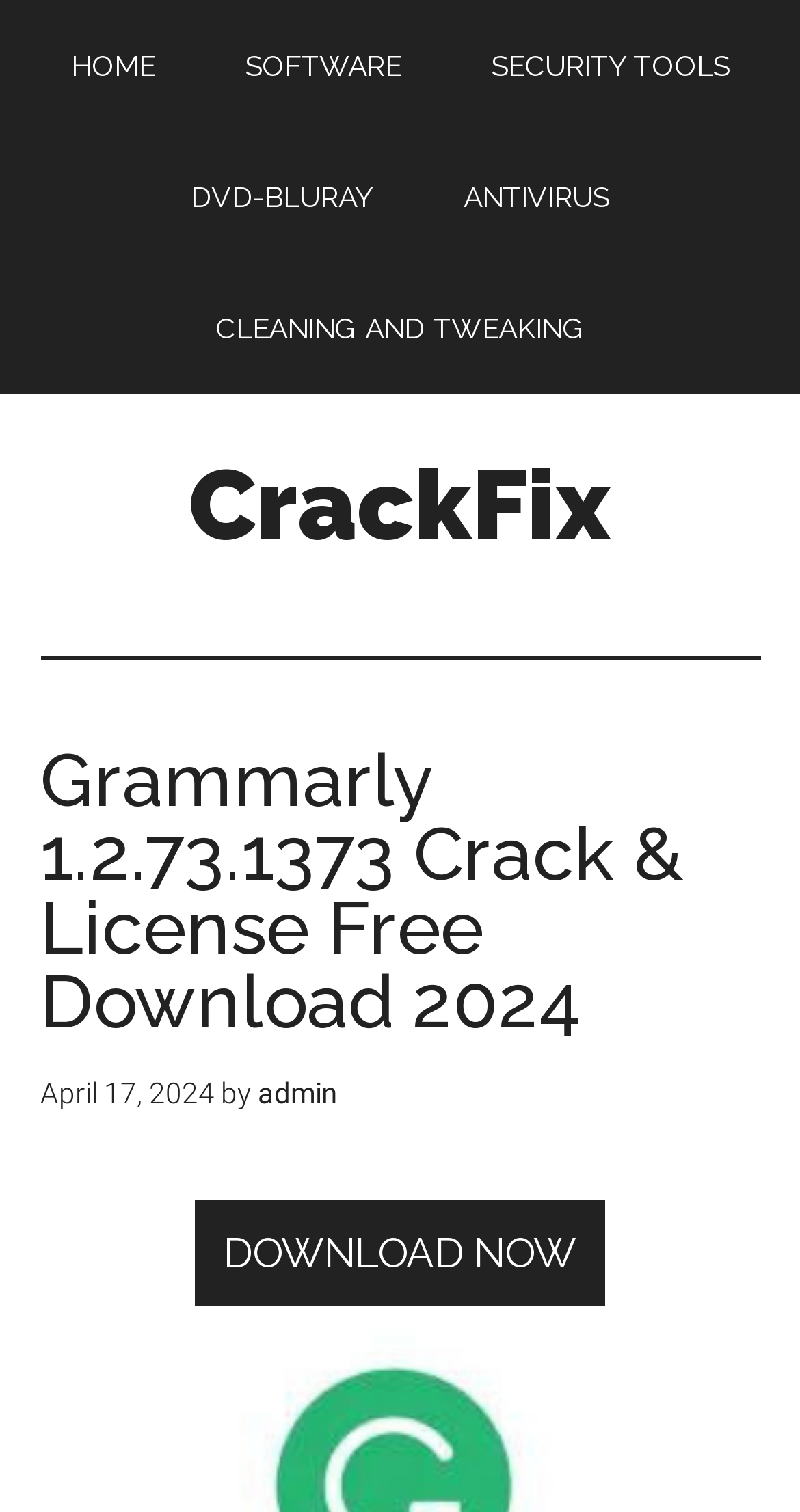Bounding box coordinates should be in the format (top-left x, top-left y, bottom-right x, bottom-right y) and all values should be floating point numbers between 0 and 1. Determine the bounding box coordinate for the UI element described as: Security tools

[0.563, 0.0, 0.963, 0.087]